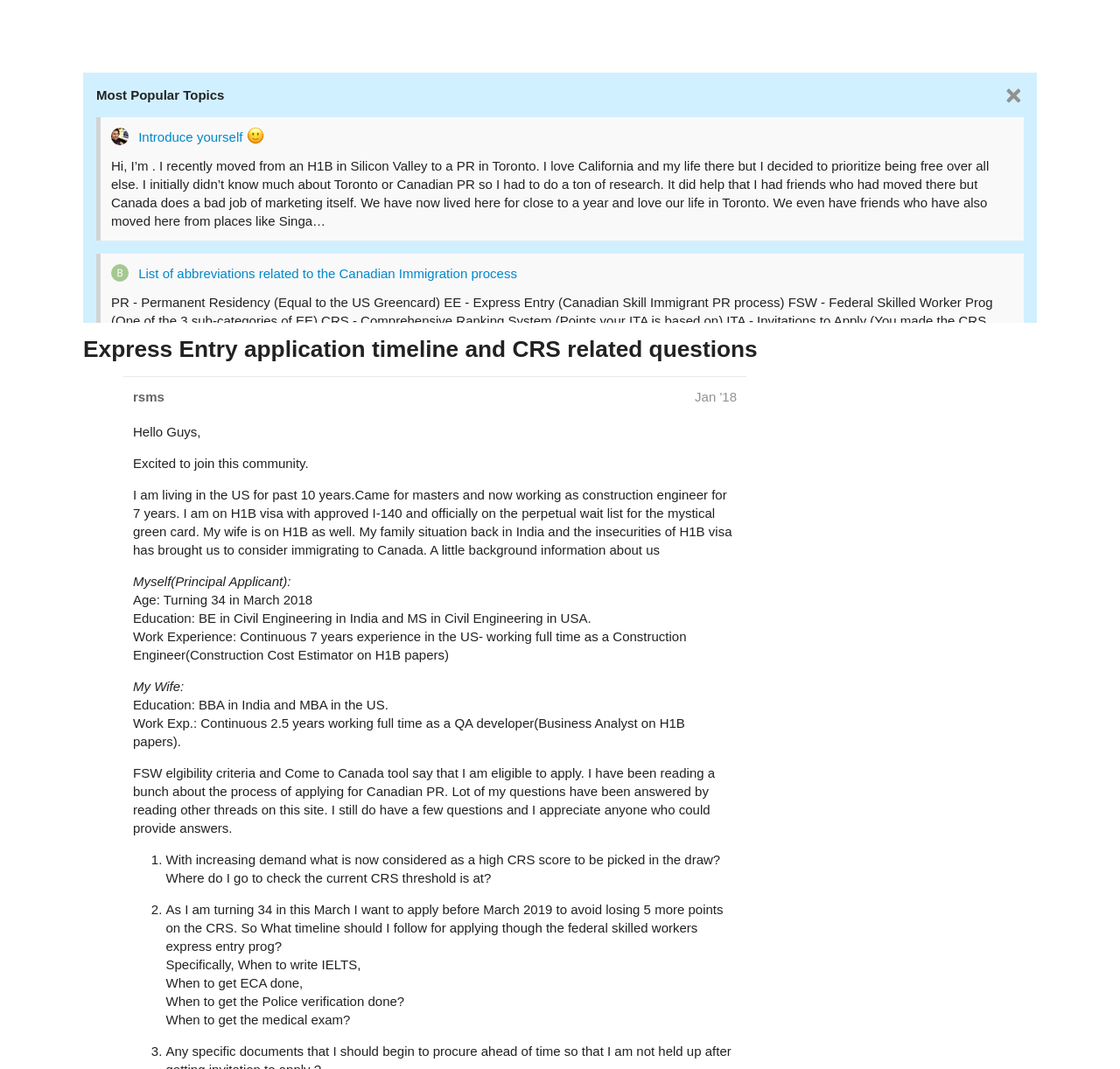Point out the bounding box coordinates of the section to click in order to follow this instruction: "Read the post from avj".

[0.119, 0.06, 0.135, 0.077]